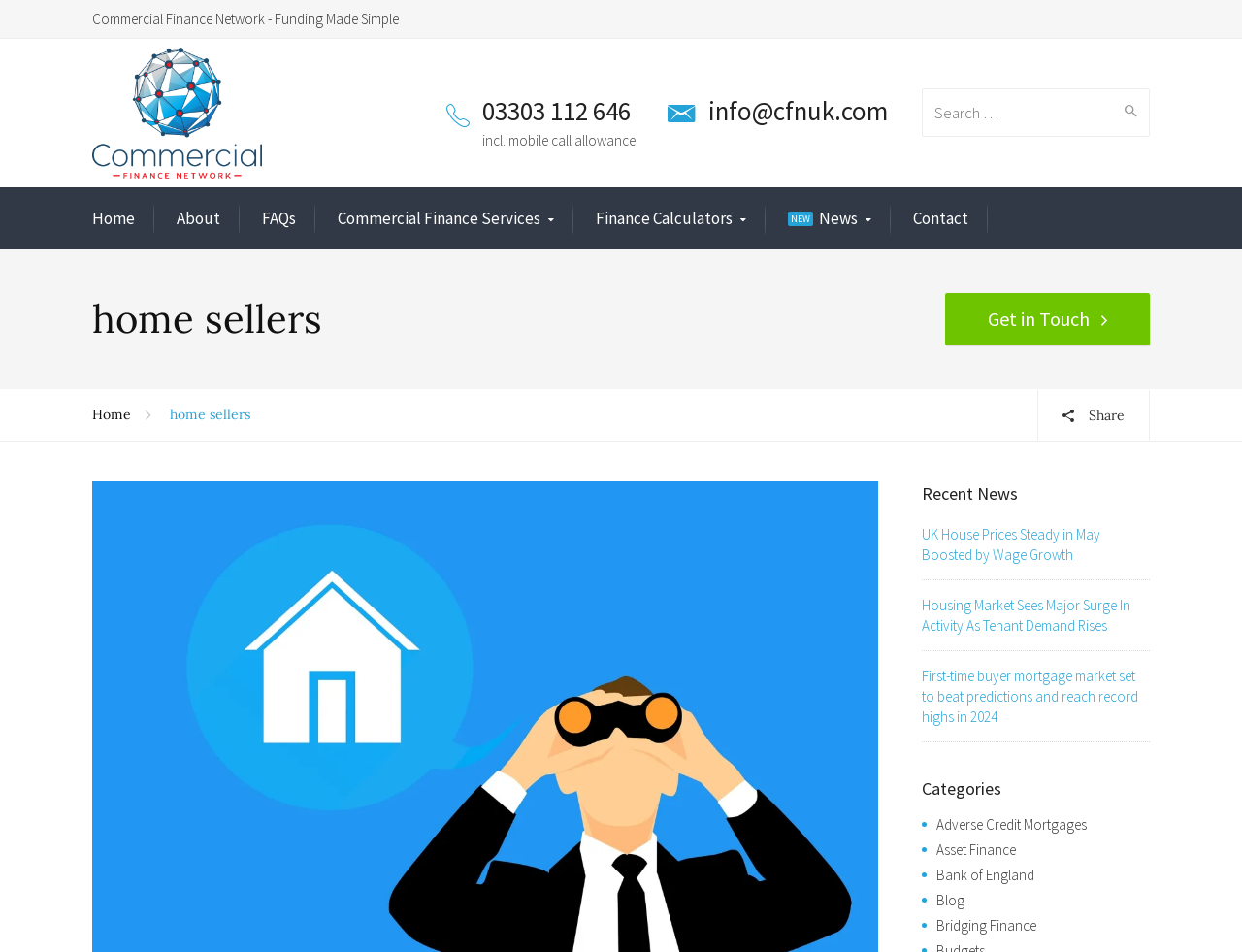What are the recent news topics?
Give a thorough and detailed response to the question.

The recent news topics are obtained from the links under the heading 'Recent News'. The topics include 'UK House Prices Steady in May Boosted by Wage Growth', 'Housing Market Sees Major Surge In Activity As Tenant Demand Rises', and 'First-time buyer mortgage market set to beat predictions and reach record highs in 2024'.